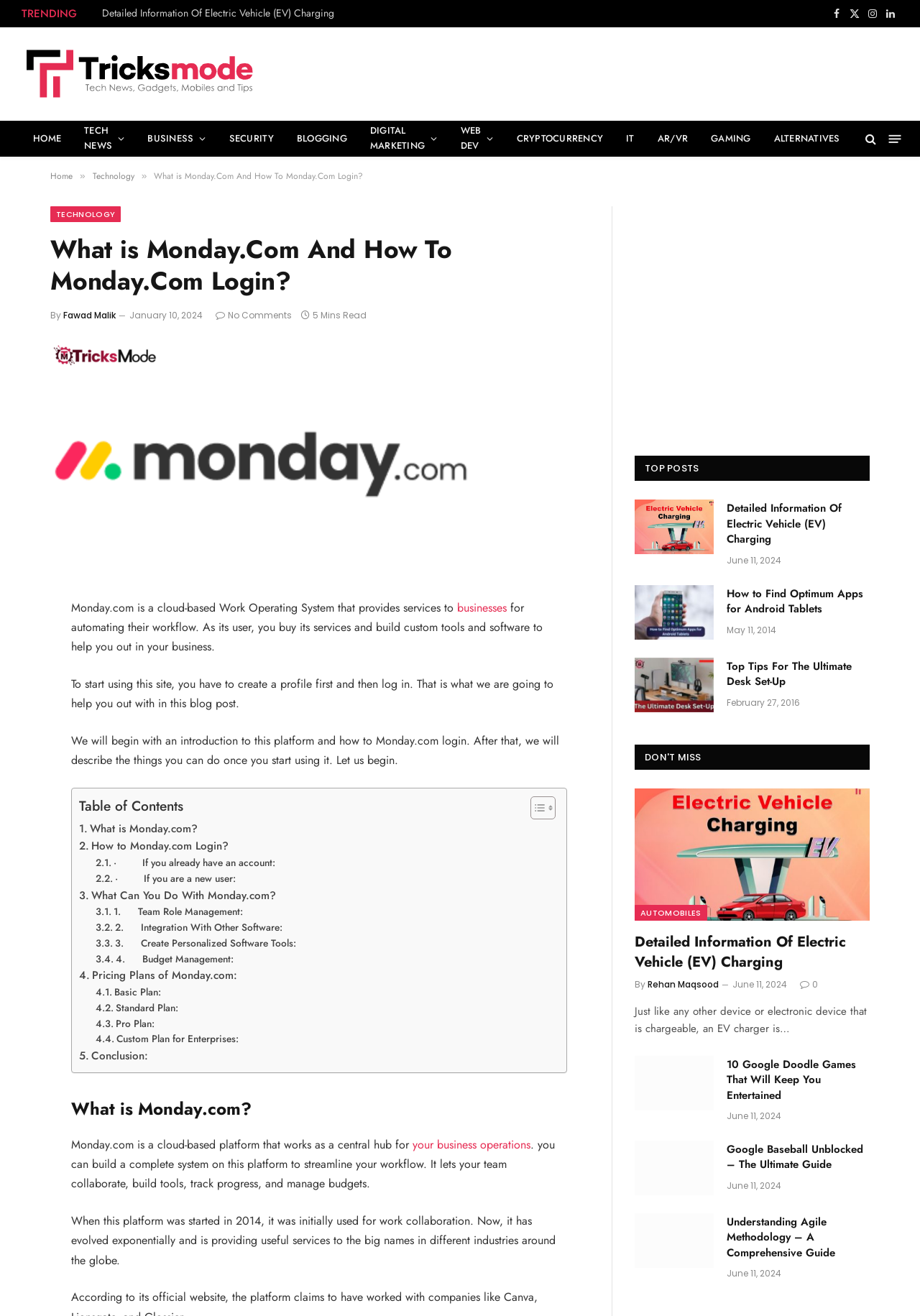Bounding box coordinates are to be given in the format (top-left x, top-left y, bottom-right x, bottom-right y). All values must be floating point numbers between 0 and 1. Provide the bounding box coordinate for the UI element described as: Dreamy O

None